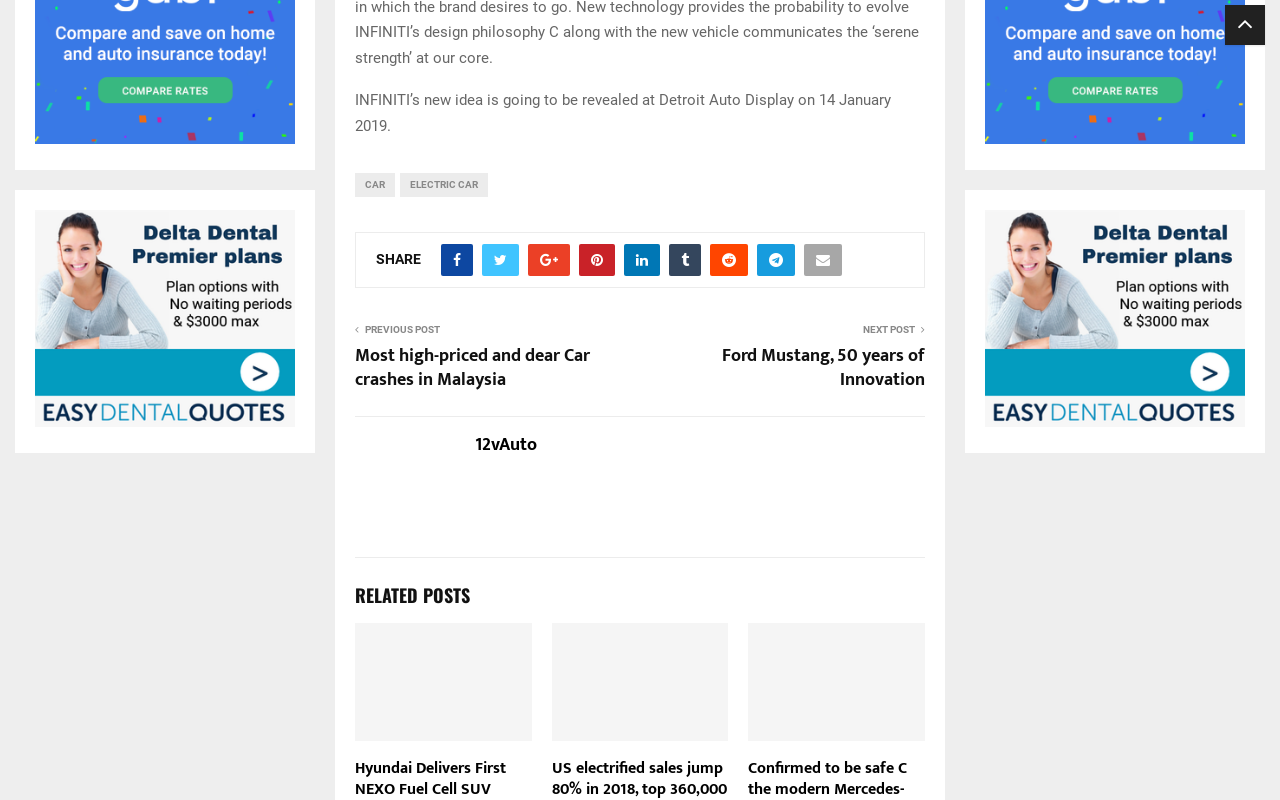Please identify the bounding box coordinates of the clickable element to fulfill the following instruction: "Click on the Facebook icon". The coordinates should be four float numbers between 0 and 1, i.e., [left, top, right, bottom].

[0.345, 0.305, 0.37, 0.345]